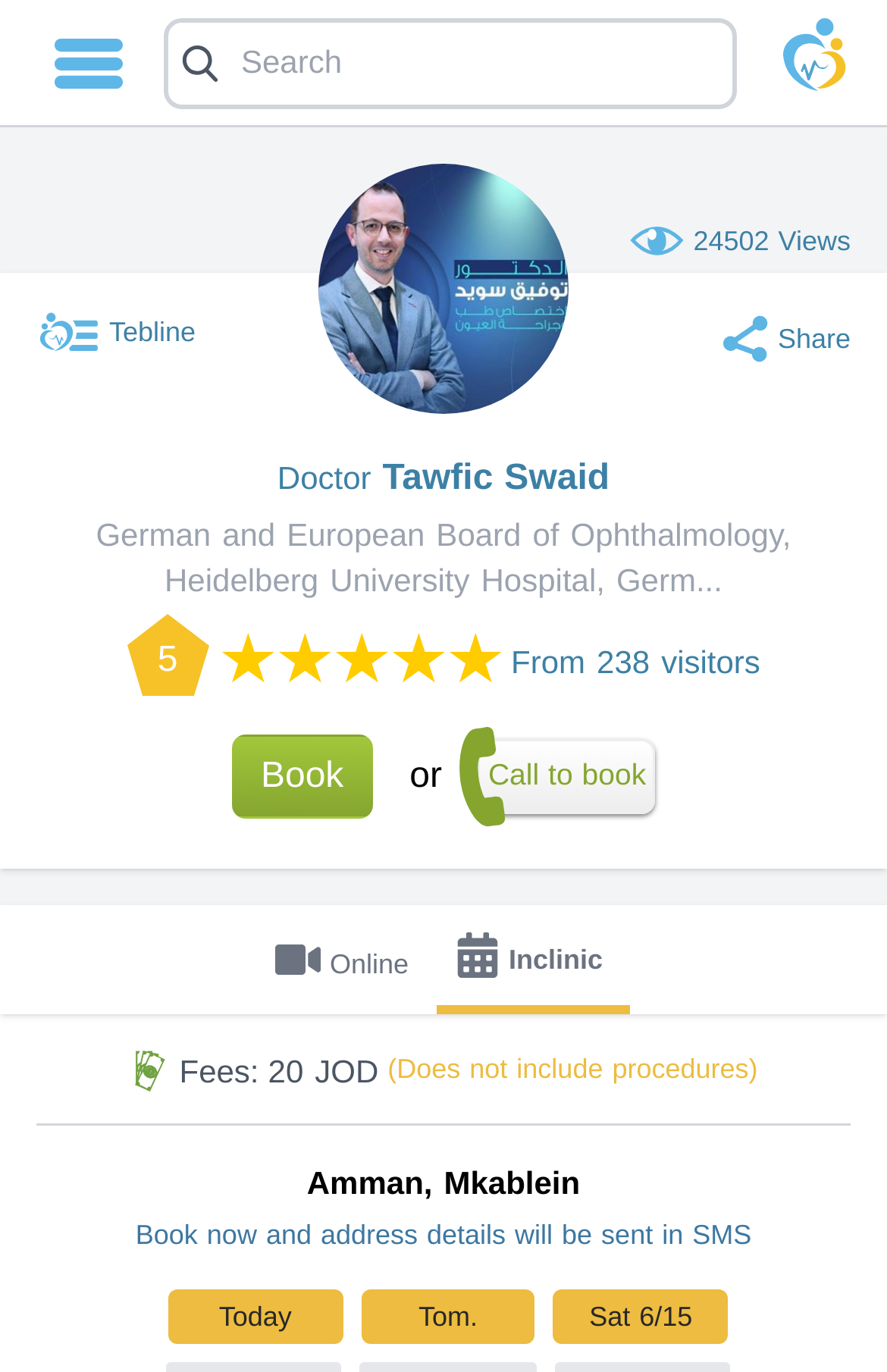What are the available booking options?
From the details in the image, answer the question comprehensively.

I found the available booking options by looking at the link elements with the text 'Online' and 'Inclinic' which are located near the middle of the webpage.